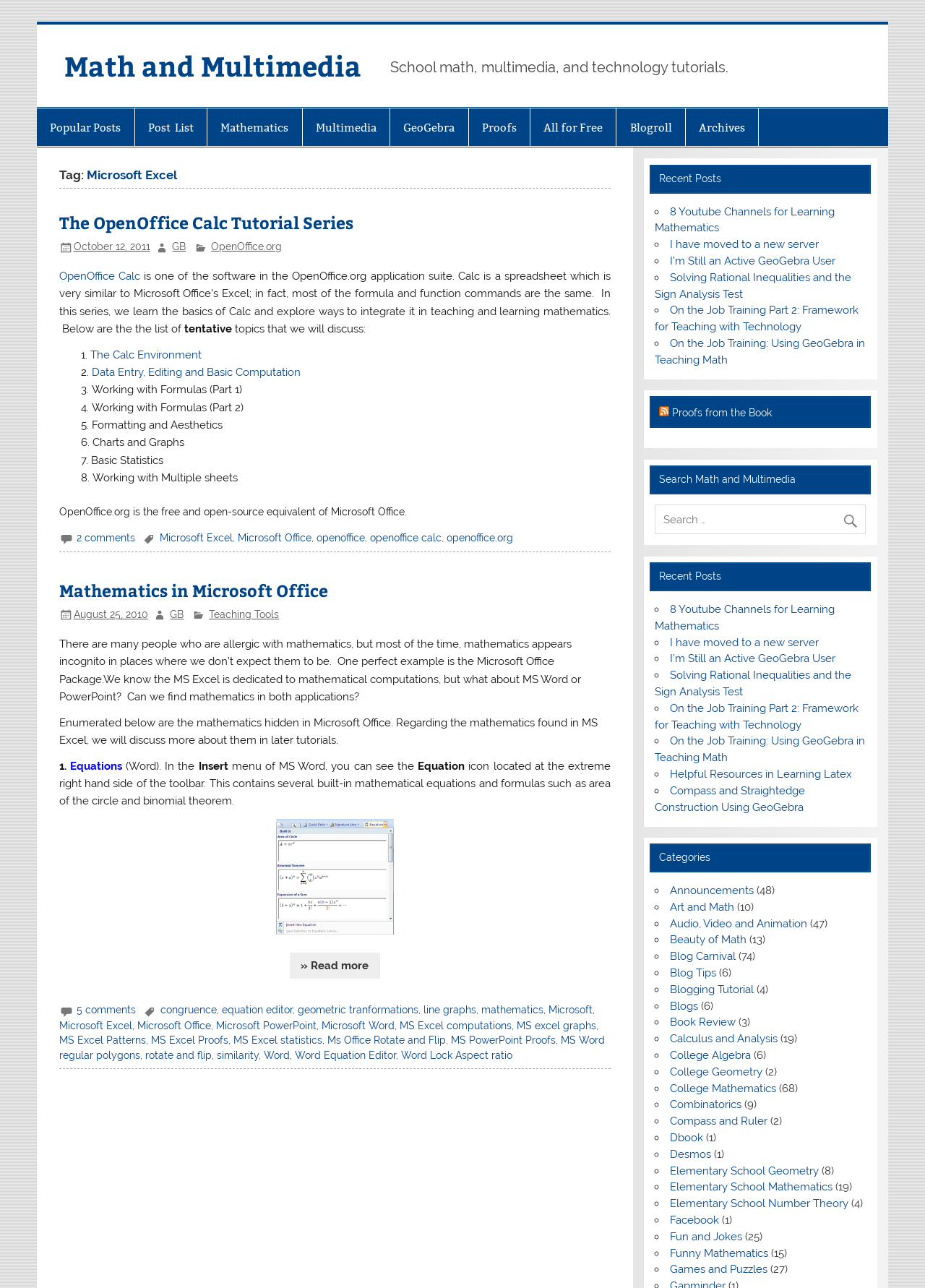Can you find and provide the main heading text of this webpage?

Tag: Microsoft Excel